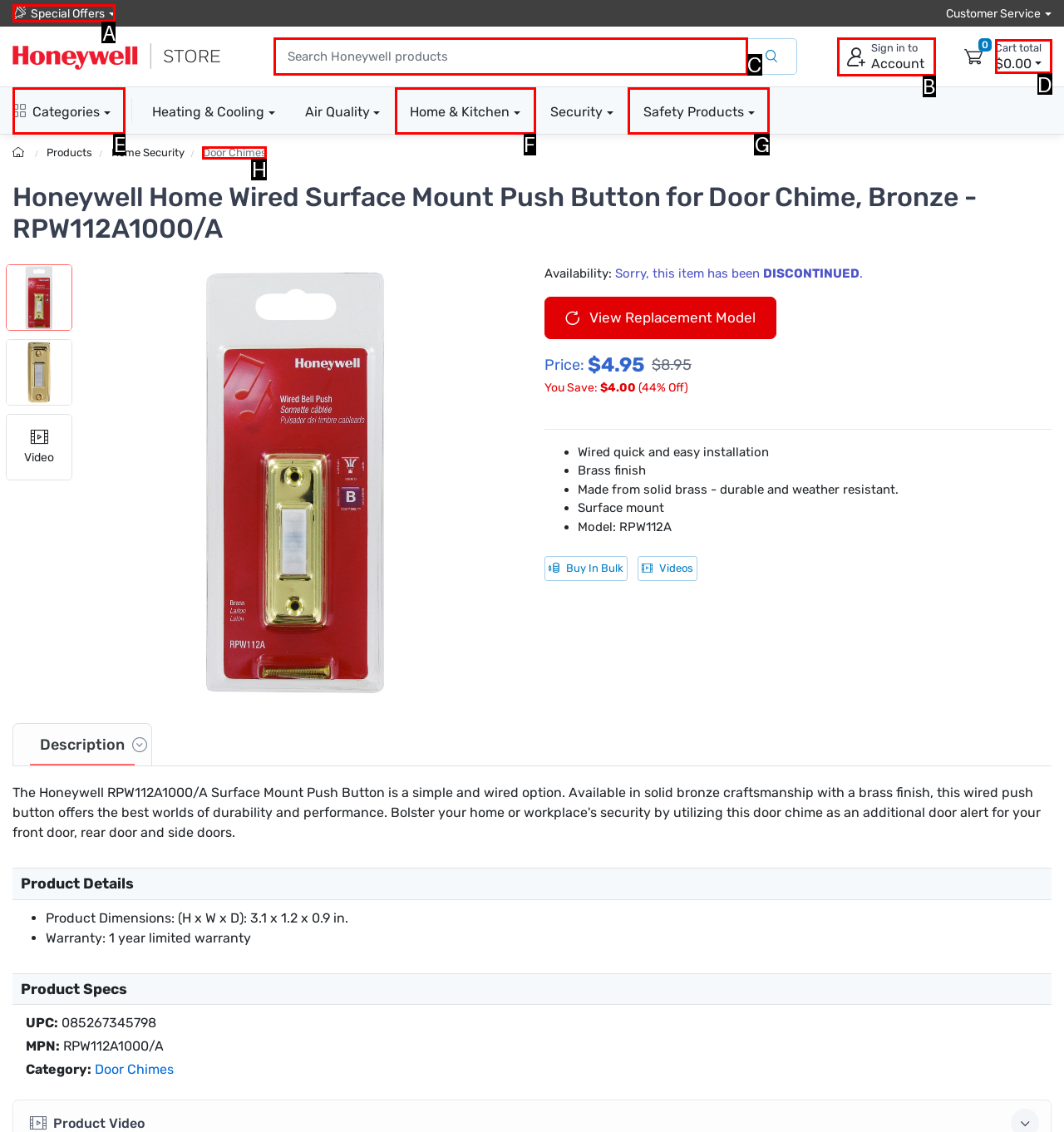With the description: name="search" placeholder="Search Honeywell products", find the option that corresponds most closely and answer with its letter directly.

C